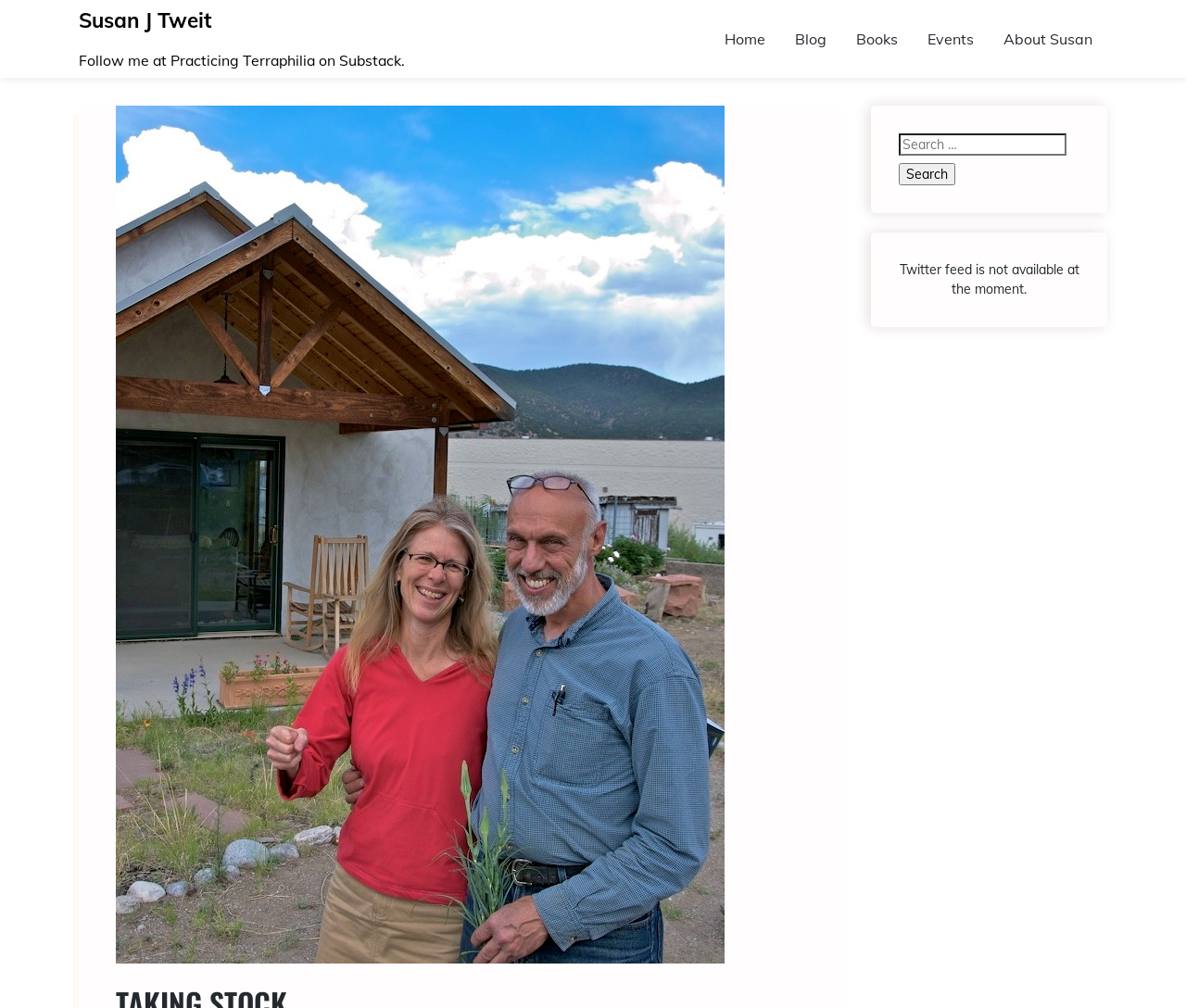Identify the bounding box coordinates for the element you need to click to achieve the following task: "Click on the 'About Susan' link". The coordinates must be four float values ranging from 0 to 1, formatted as [left, top, right, bottom].

[0.834, 0.009, 0.934, 0.067]